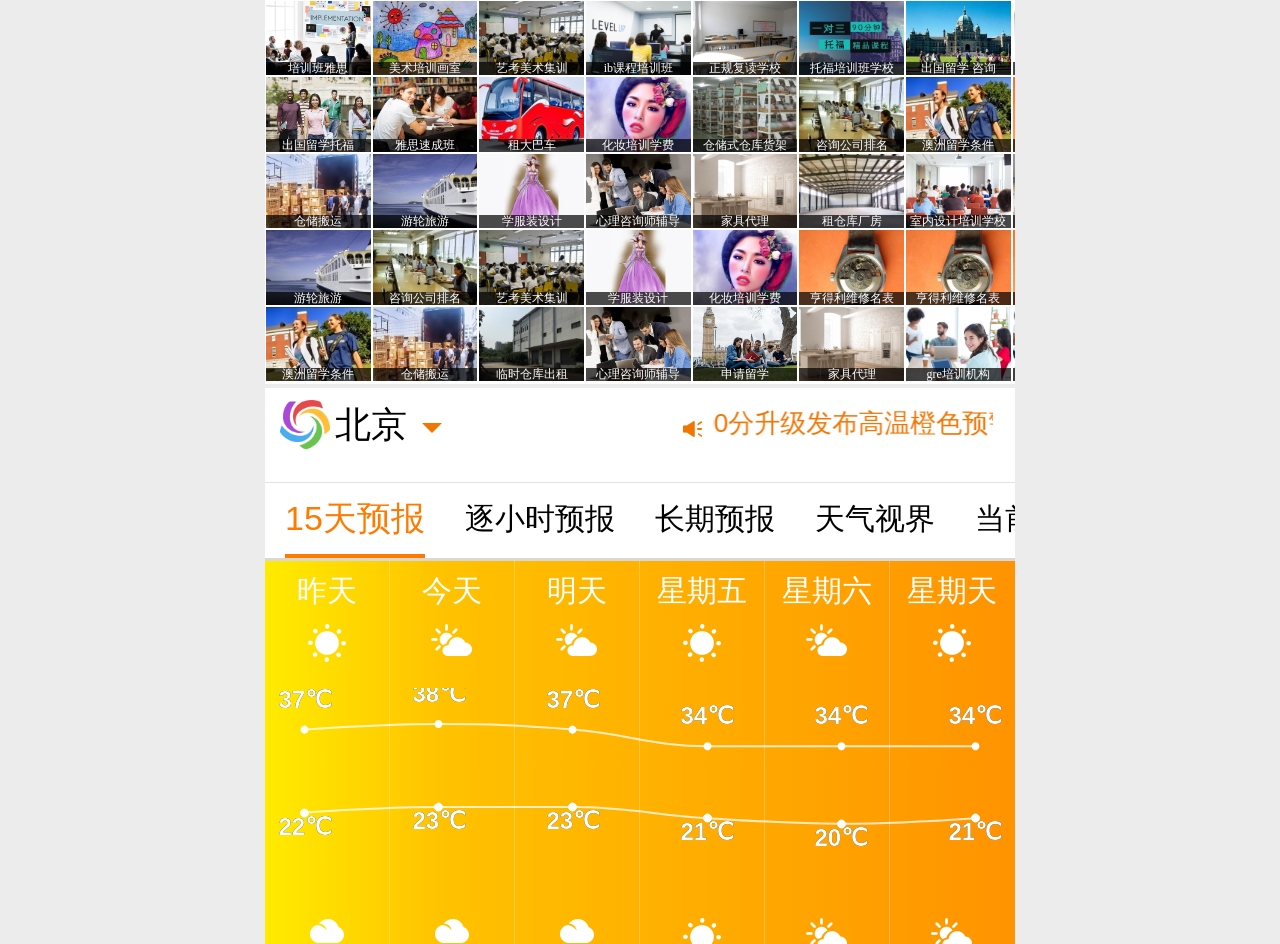What is the lowest temperature predicted for the next few days?
Relying on the image, give a concise answer in one word or a brief phrase.

20℃